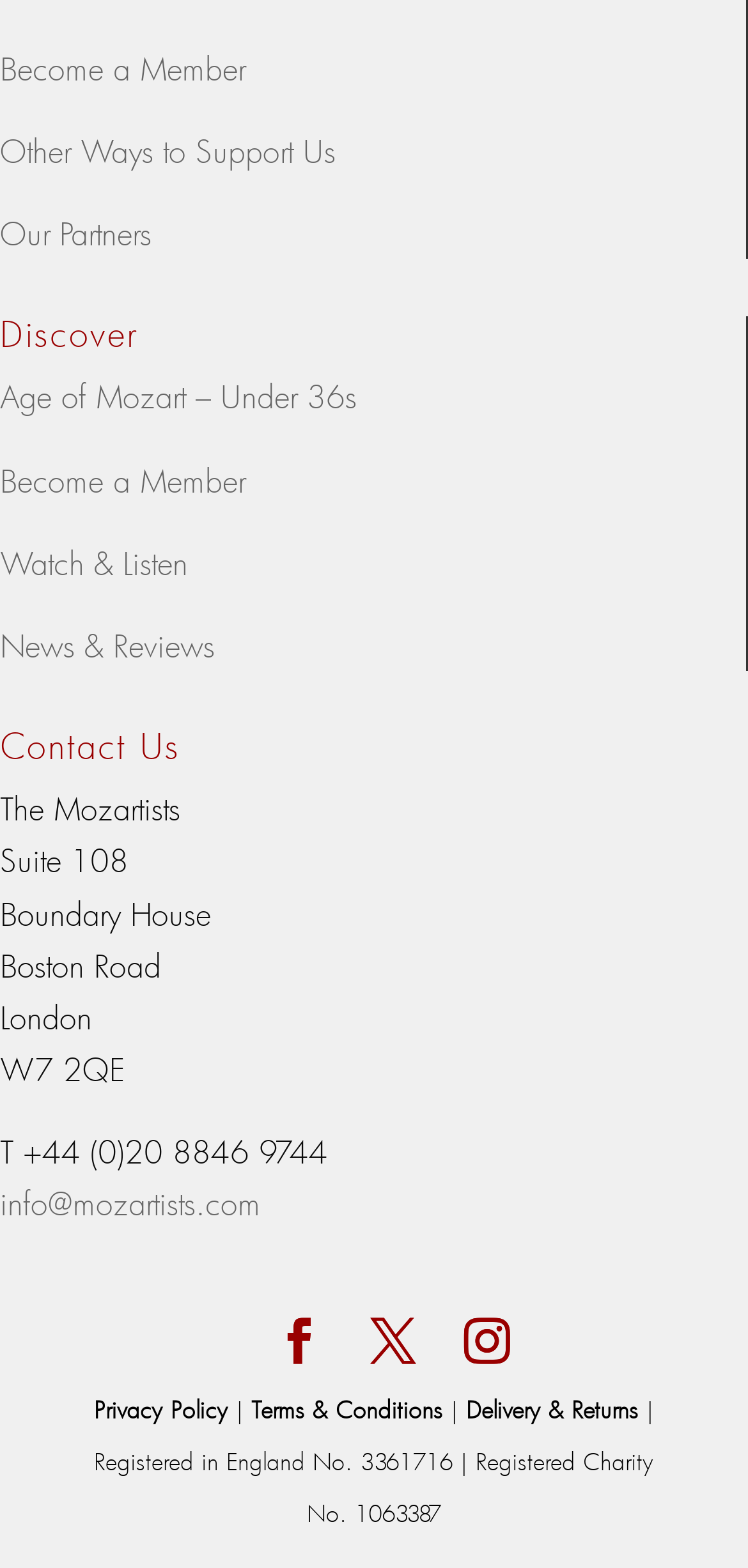Using the webpage screenshot, locate the HTML element that fits the following description and provide its bounding box: "Albuquerque, NM 87106".

None